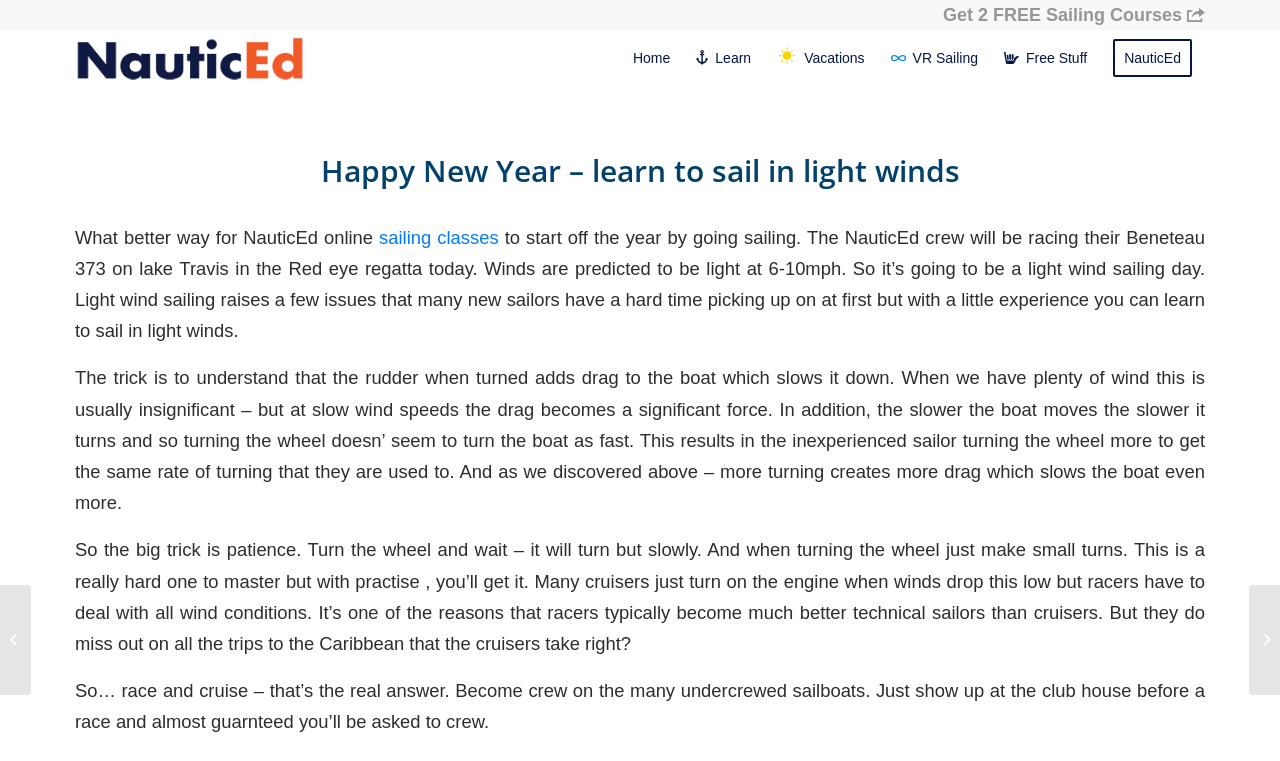Find the bounding box coordinates for the HTML element described in this sentence: "sailing classes". Provide the coordinates as four float numbers between 0 and 1, in the format [left, top, right, bottom].

[0.296, 0.298, 0.394, 0.325]